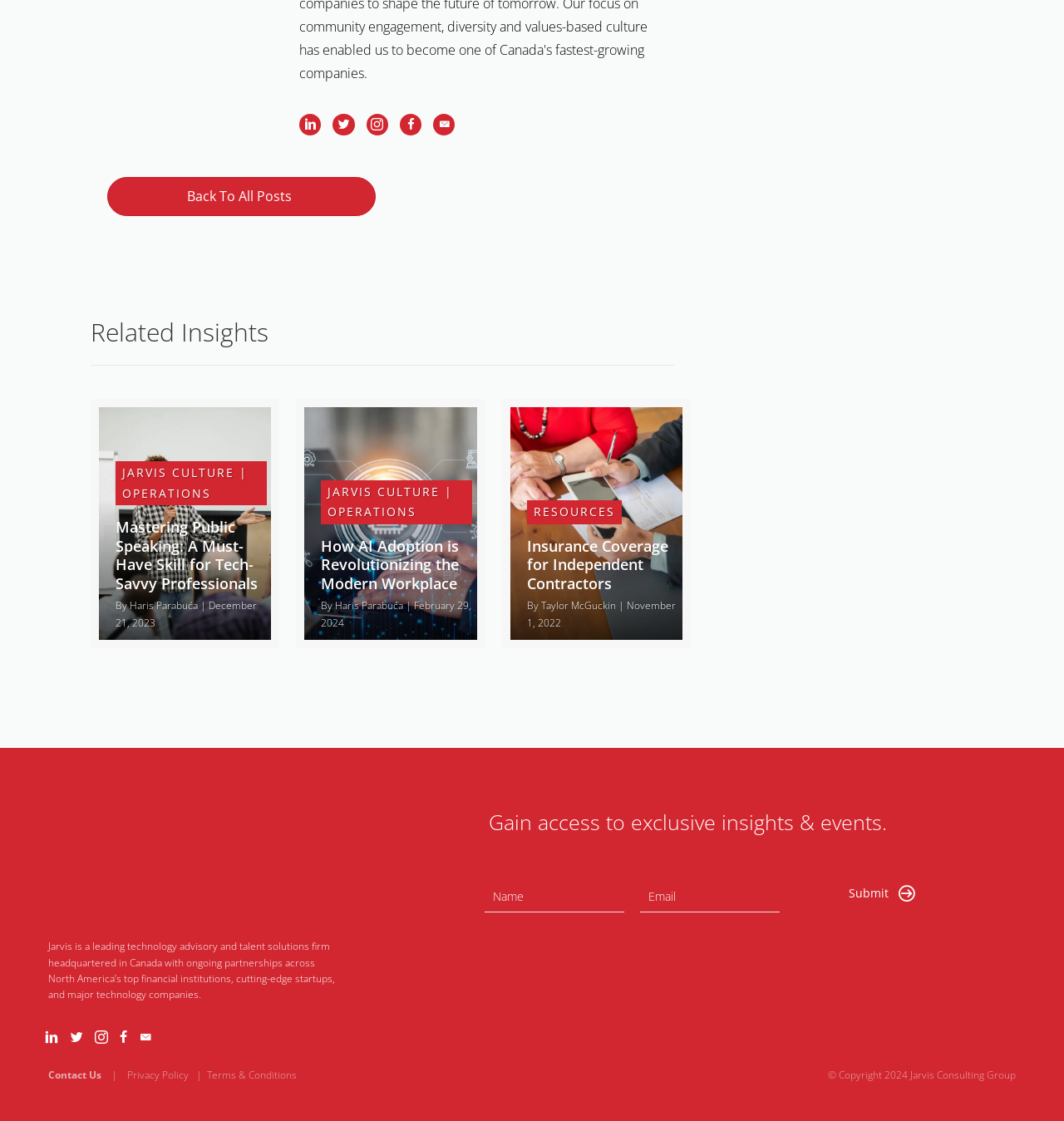Determine the bounding box coordinates (top-left x, top-left y, bottom-right x, bottom-right y) of the UI element described in the following text: name="pp-subscribe-form-email" placeholder="Email"

[0.602, 0.786, 0.733, 0.814]